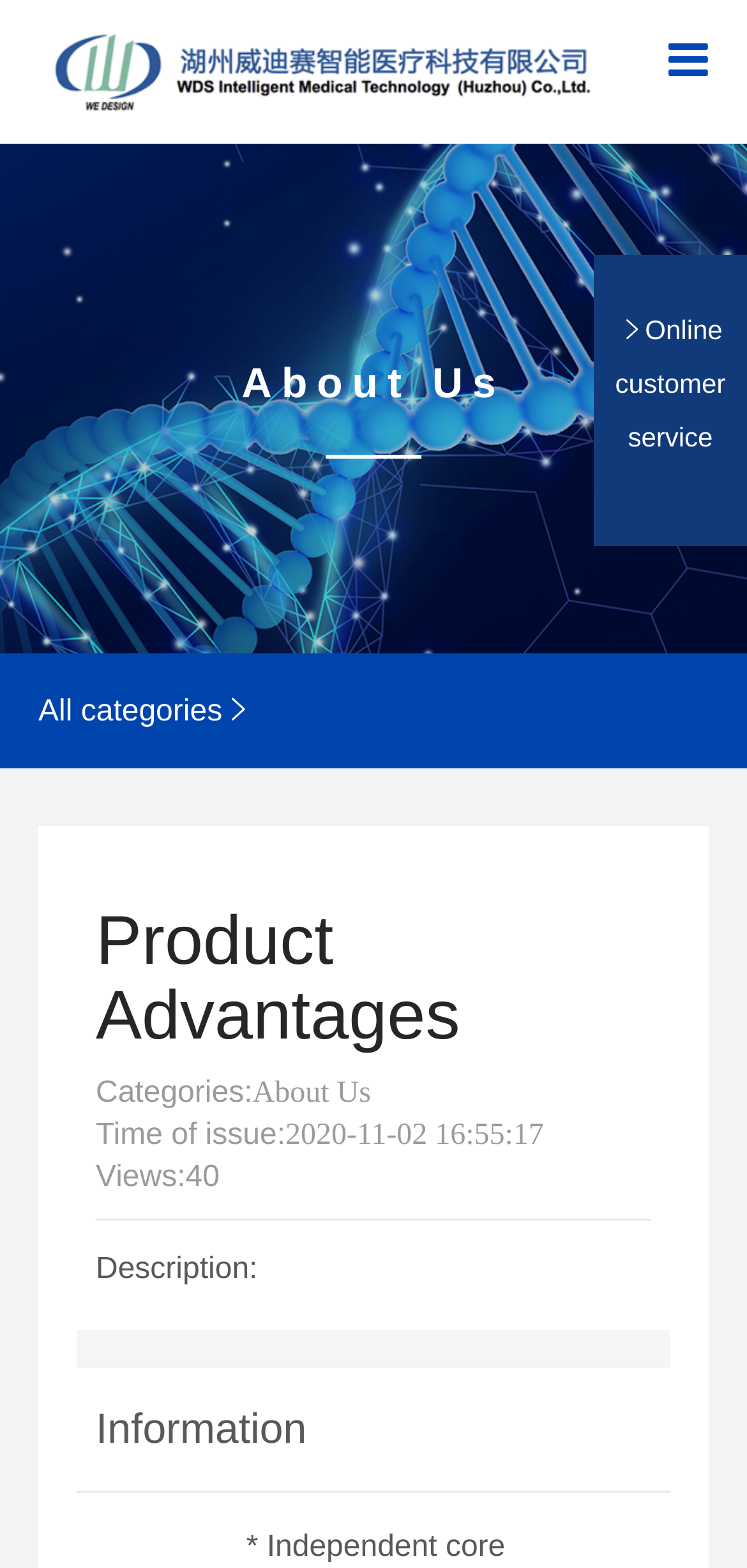Produce a meticulous description of the webpage.

The webpage is about the product advantages of WDS Intelligent Medical Technology (HuZhou) Co. Ltd. At the top-right corner, there is a small icon represented by the character '\ue6d3'. Below it, there is a horizontal navigation menu with 7 links: Home, About Us, Products, Sterilization equipment, Smart products, Solution, and News Center, followed by Contact Us at the end. 

On the left side, there is a section with a heading "Product Advantages" and a subheading "Categories:". Below the subheading, there is a link to "About Us". 

The main content area has a section with a heading "Description:" and a paragraph of text, which is not specified in the accessibility tree. Below this section, there is a section with a heading "Information" and another paragraph of text. 

At the bottom of the page, there is a section with information about the time of issue, views, and a link to "About Us" again. 

On the right side, there is a small section with a link to "All categories" and an icon represented by the character '\ue6af'. 

Finally, at the bottom-right corner, there is a text "Online customer service".